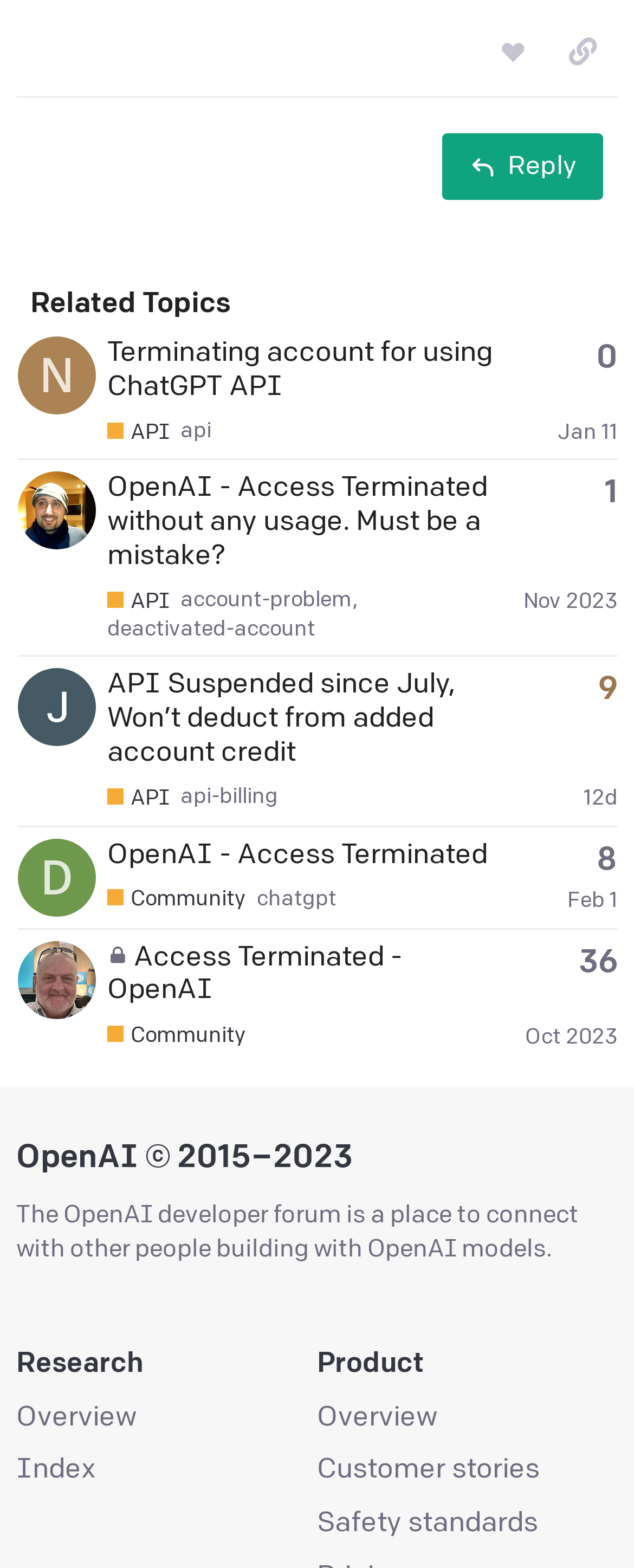Please mark the bounding box coordinates of the area that should be clicked to carry out the instruction: "Reply to a post".

[0.697, 0.085, 0.952, 0.128]